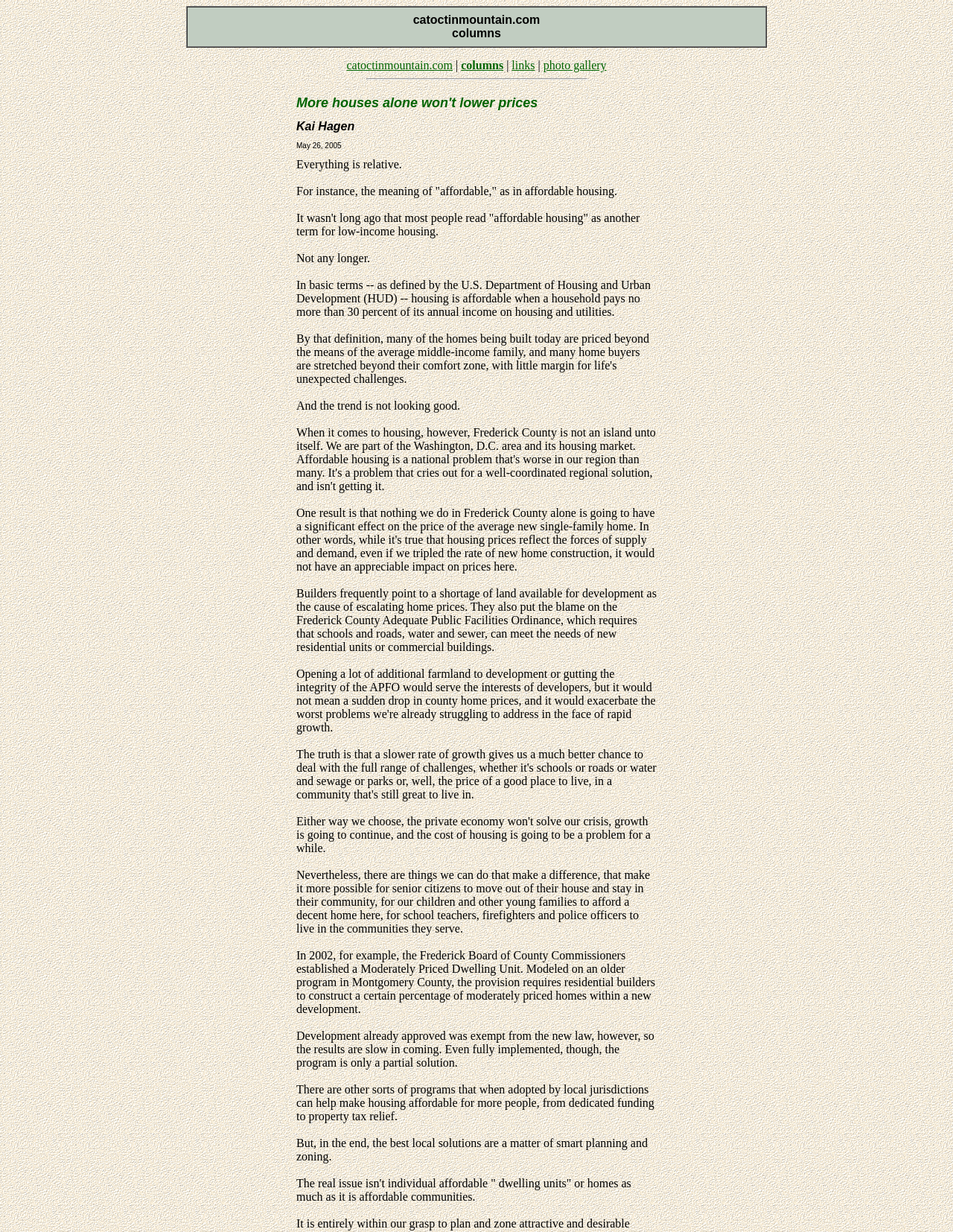Based on the image, provide a detailed and complete answer to the question: 
When was the article published?

The publication date of the article is May 26, 2005, as indicated by the LayoutTableCell element with the text 'May 26, 2005'.